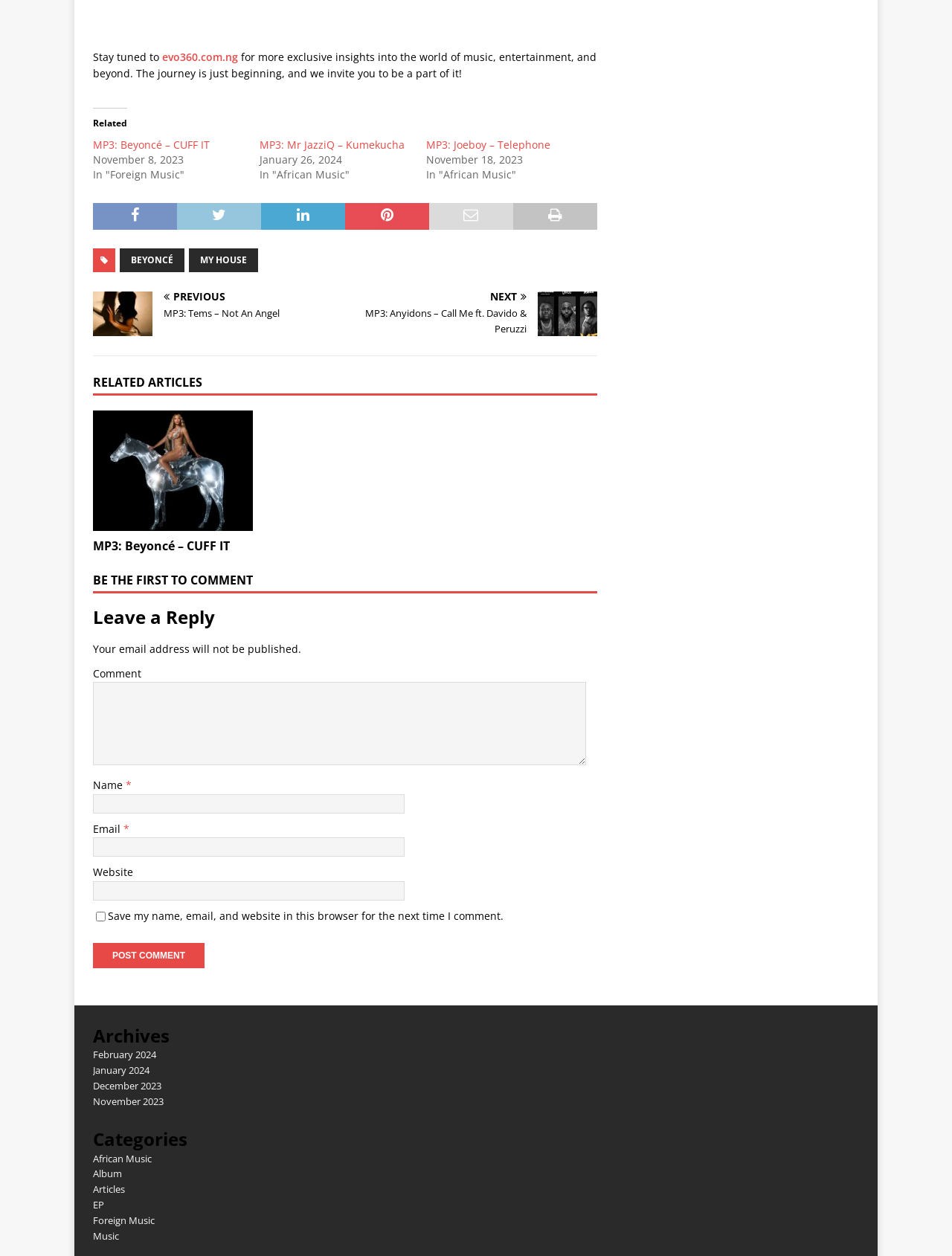Using the given element description, provide the bounding box coordinates (top-left x, top-left y, bottom-right x, bottom-right y) for the corresponding UI element in the screenshot: Push Bar Door Repair

None